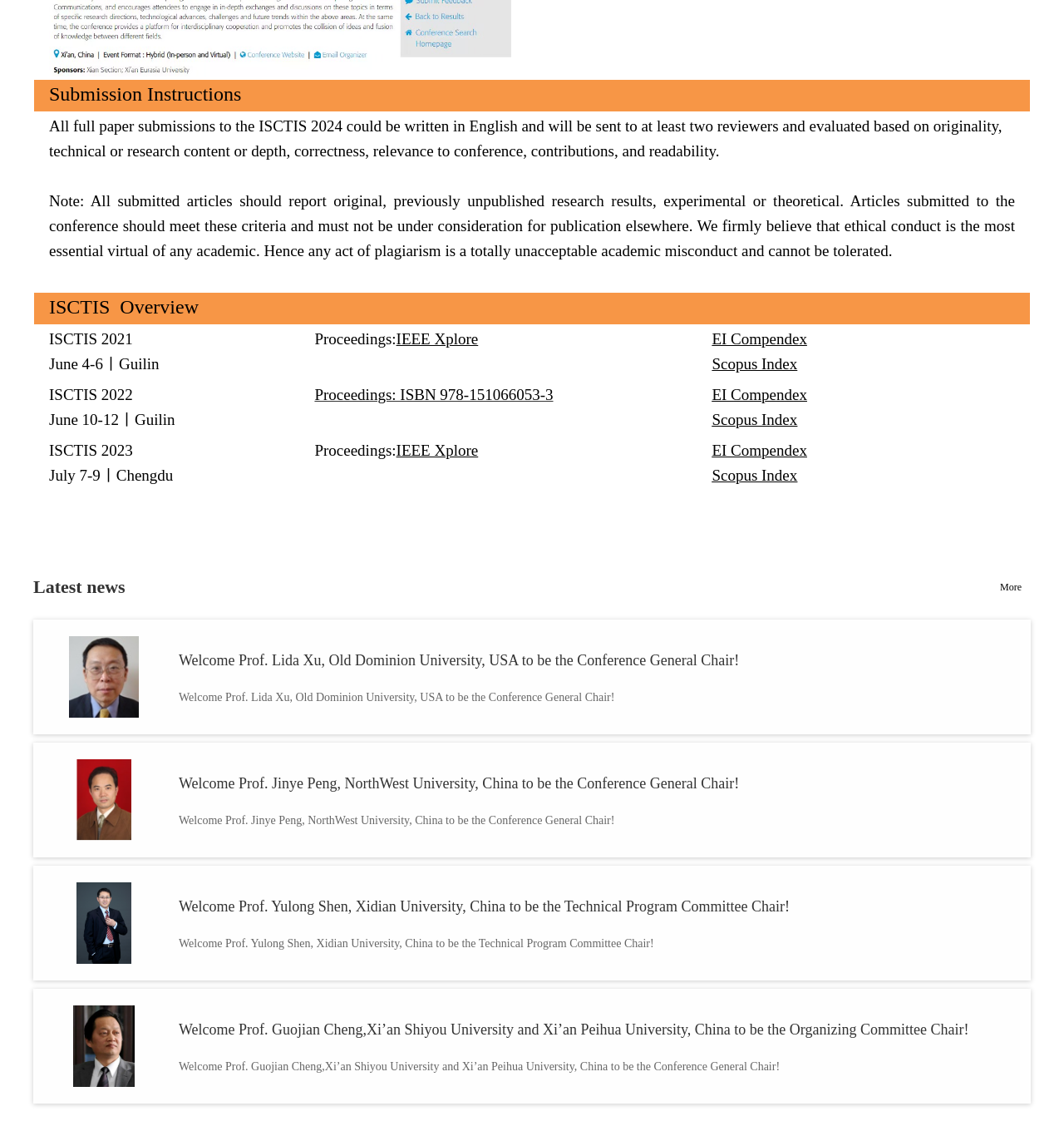What is the location of ISCTIS 2023?
Please give a well-detailed answer to the question.

I found the location of ISCTIS 2023 by looking at the gridcell element with text 'ISCTIS 2023 July 7-9丨Chengdu', which explicitly mentions the location as Chengdu.